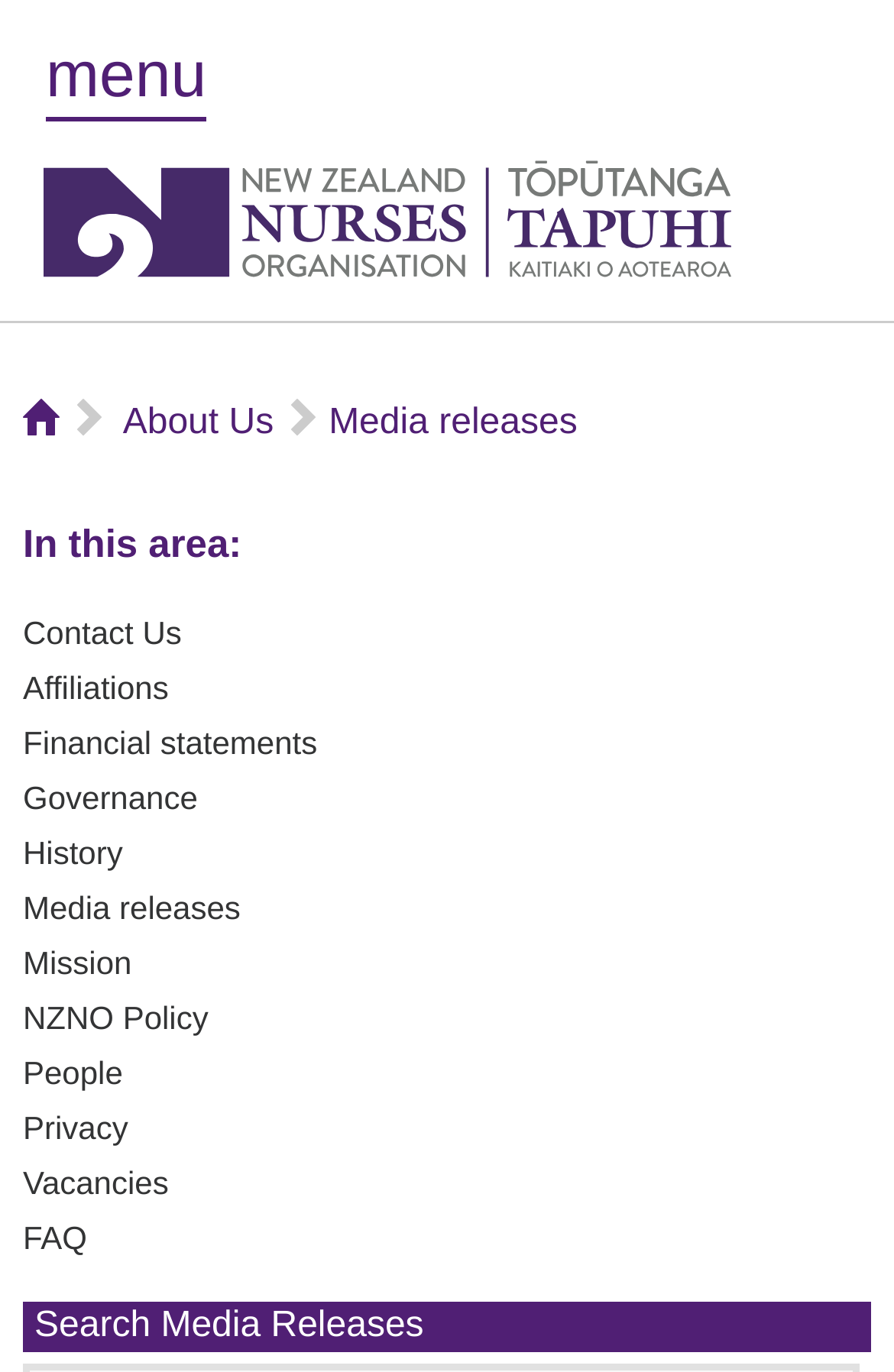How many columns are there in the top navigation menu?
Using the image, provide a detailed and thorough answer to the question.

The top navigation menu is a single column of links, with no sub-columns or multiple columns.